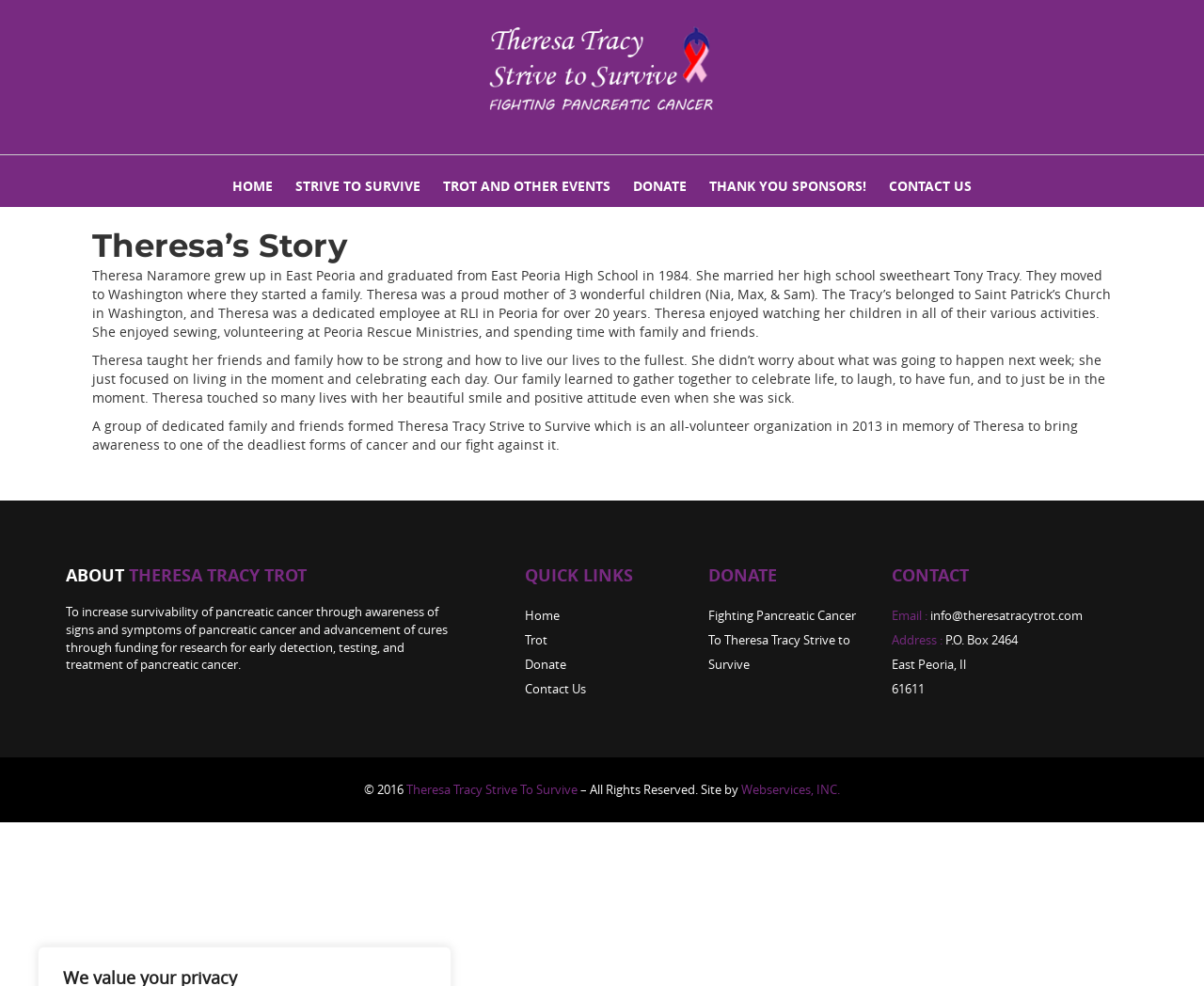Identify the bounding box of the HTML element described here: "Trot and Other Events". Provide the coordinates as four float numbers between 0 and 1: [left, top, right, bottom].

[0.36, 0.177, 0.515, 0.21]